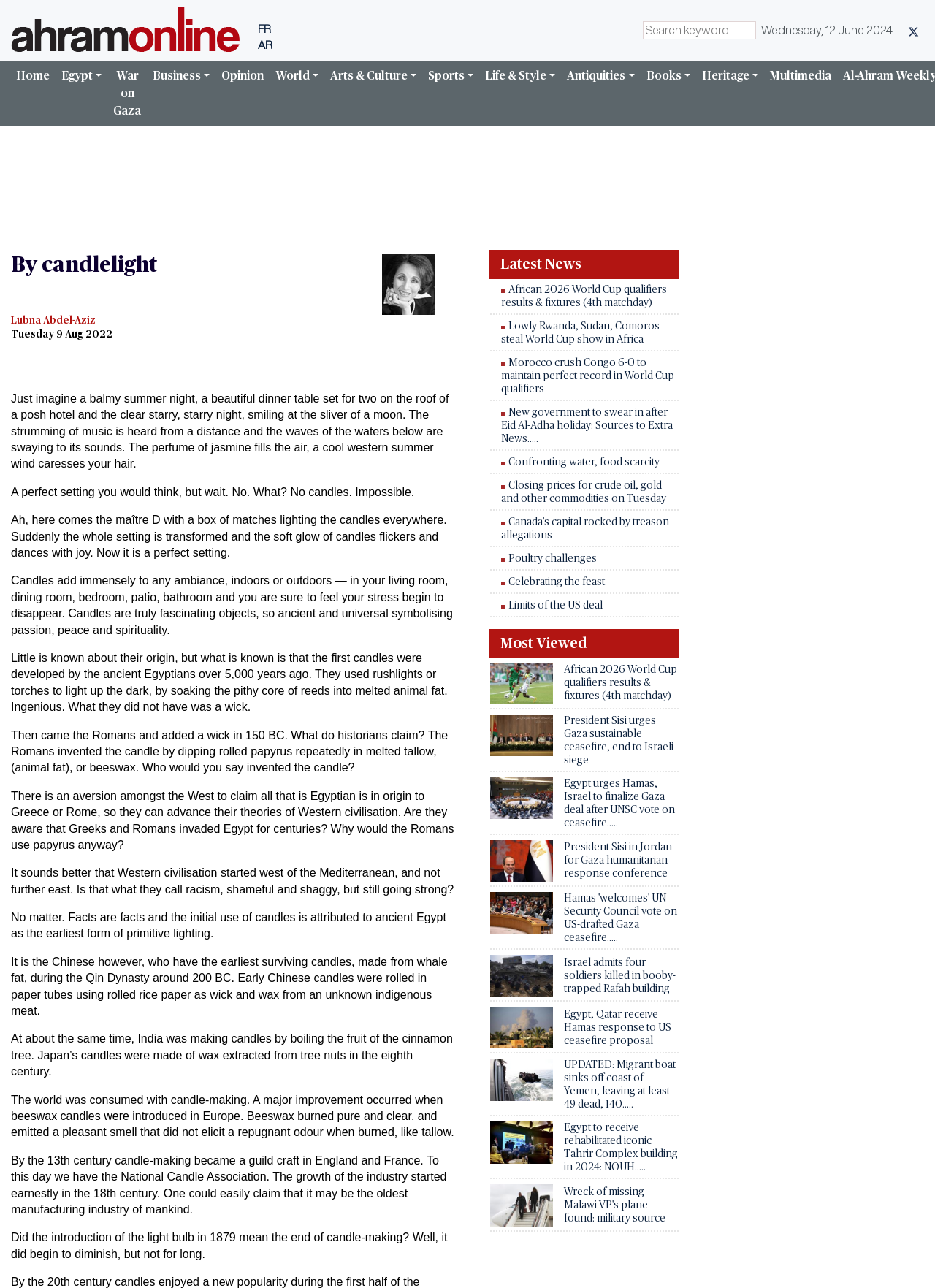Please predict the bounding box coordinates of the element's region where a click is necessary to complete the following instruction: "Visit the Wikipedia page". The coordinates should be represented by four float numbers between 0 and 1, i.e., [left, top, right, bottom].

None